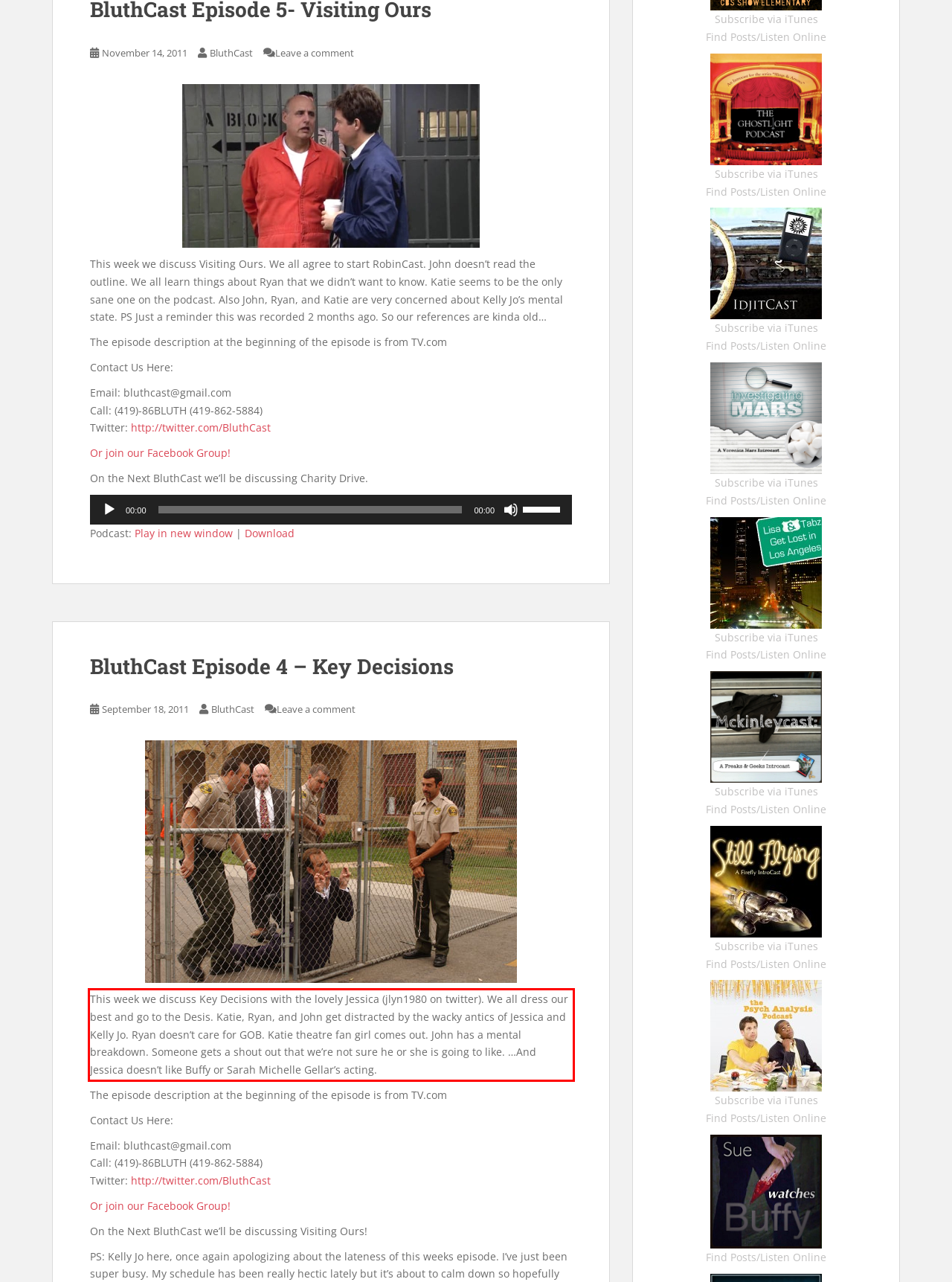You are given a screenshot showing a webpage with a red bounding box. Perform OCR to capture the text within the red bounding box.

This week we discuss Key Decisions with the lovely Jessica (jlyn1980 on twitter). We all dress our best and go to the Desis. Katie, Ryan, and John get distracted by the wacky antics of Jessica and Kelly Jo. Ryan doesn’t care for GOB. Katie theatre fan girl comes out. John has a mental breakdown. Someone gets a shout out that we’re not sure he or she is going to like. …And Jessica doesn’t like Buffy or Sarah Michelle Gellar’s acting.